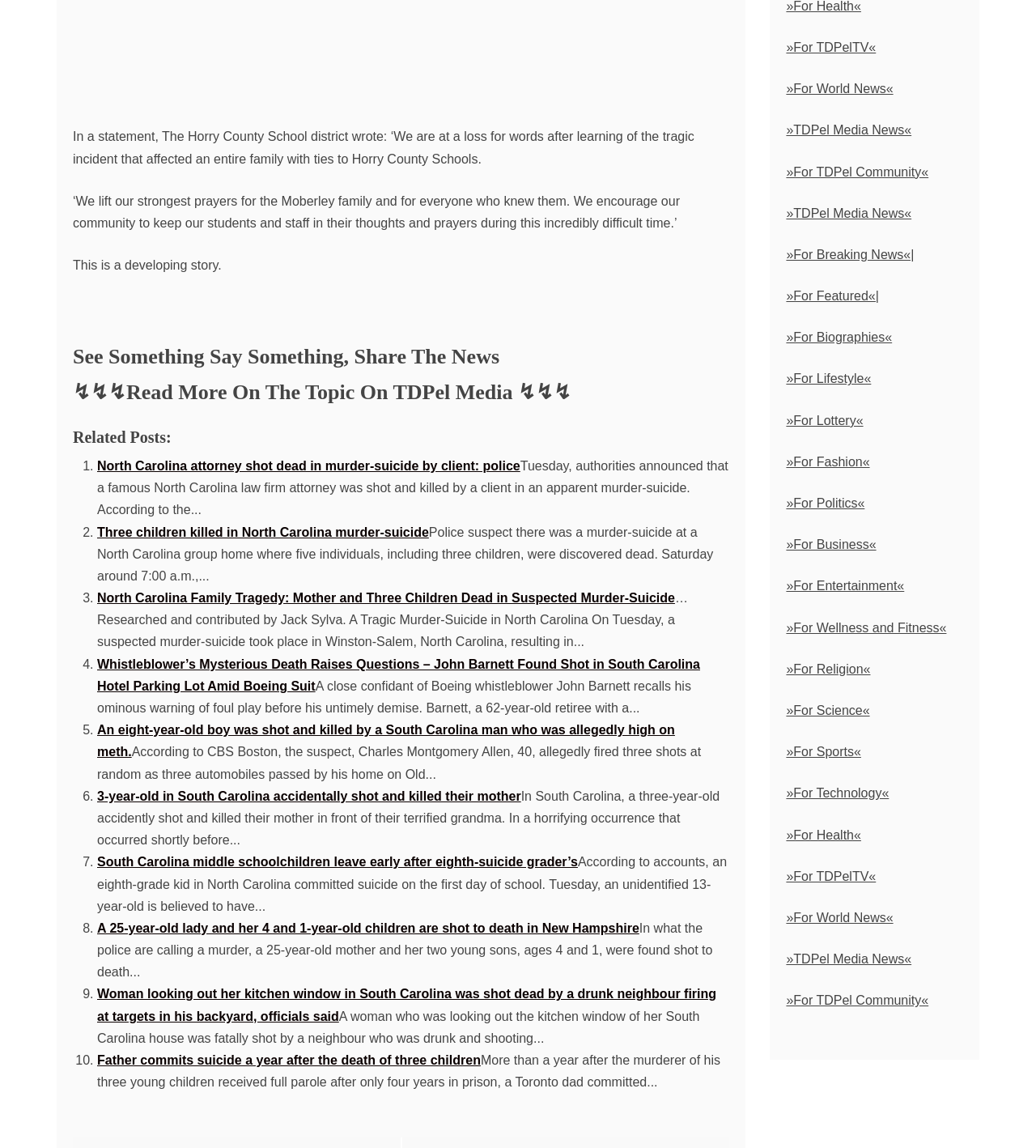Using floating point numbers between 0 and 1, provide the bounding box coordinates in the format (top-left x, top-left y, bottom-right x, bottom-right y). Locate the UI element described here: »For Breaking News«|

[0.759, 0.216, 0.882, 0.228]